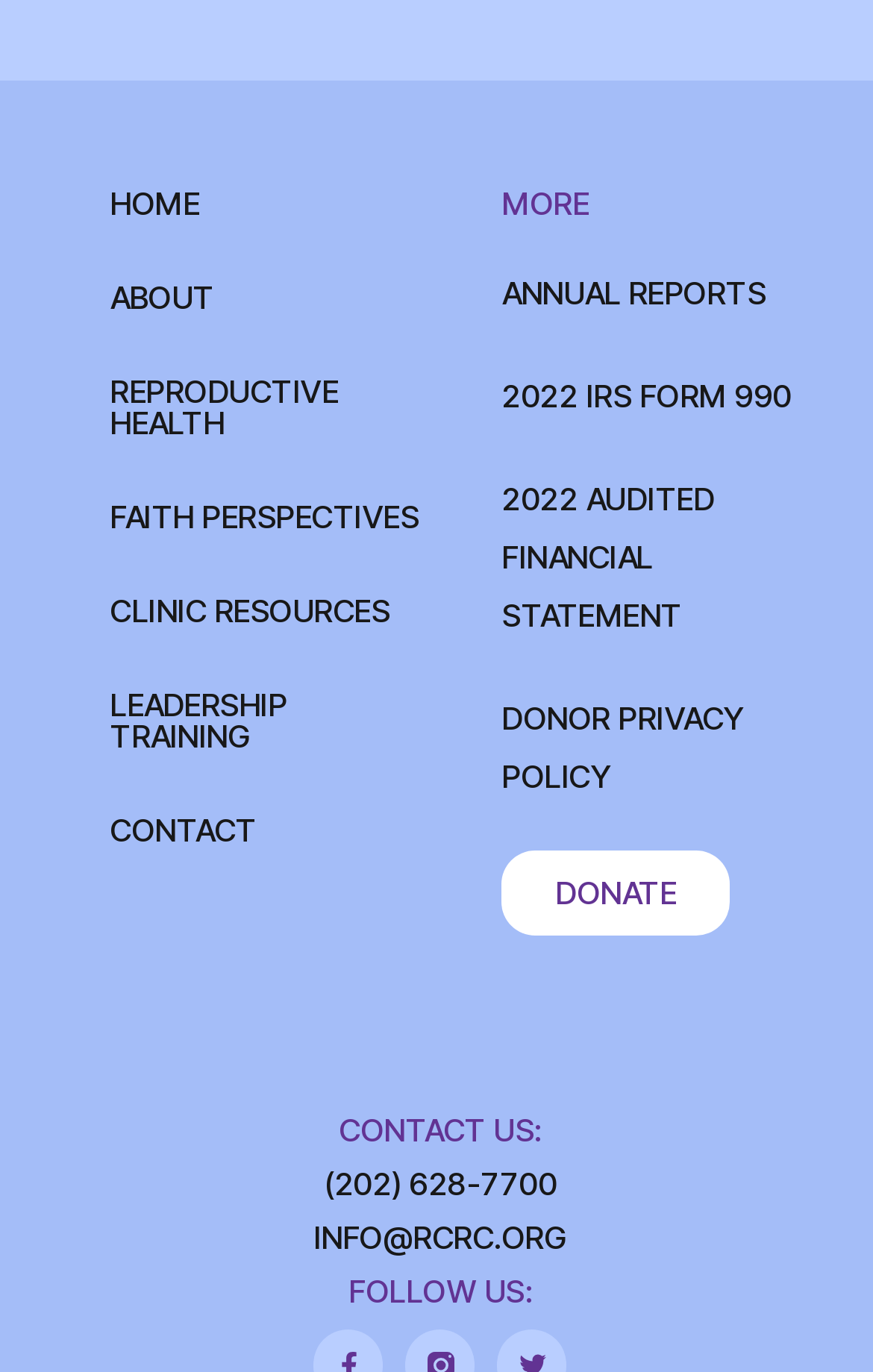Determine the bounding box coordinates of the region I should click to achieve the following instruction: "Get information on Oil and natural gas news". Ensure the bounding box coordinates are four float numbers between 0 and 1, i.e., [left, top, right, bottom].

None